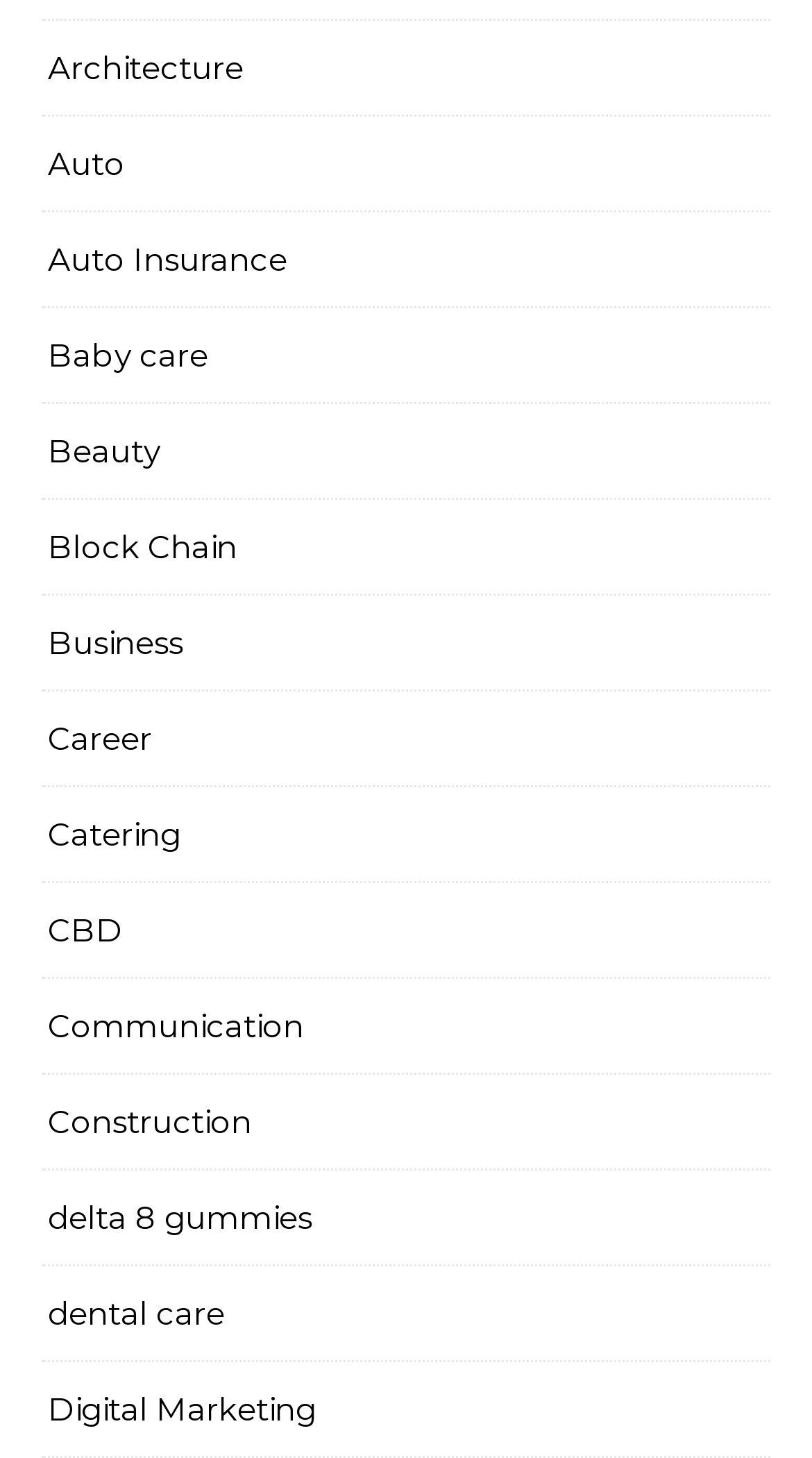Using the description "dental care", predict the bounding box of the relevant HTML element.

[0.059, 0.868, 0.277, 0.932]